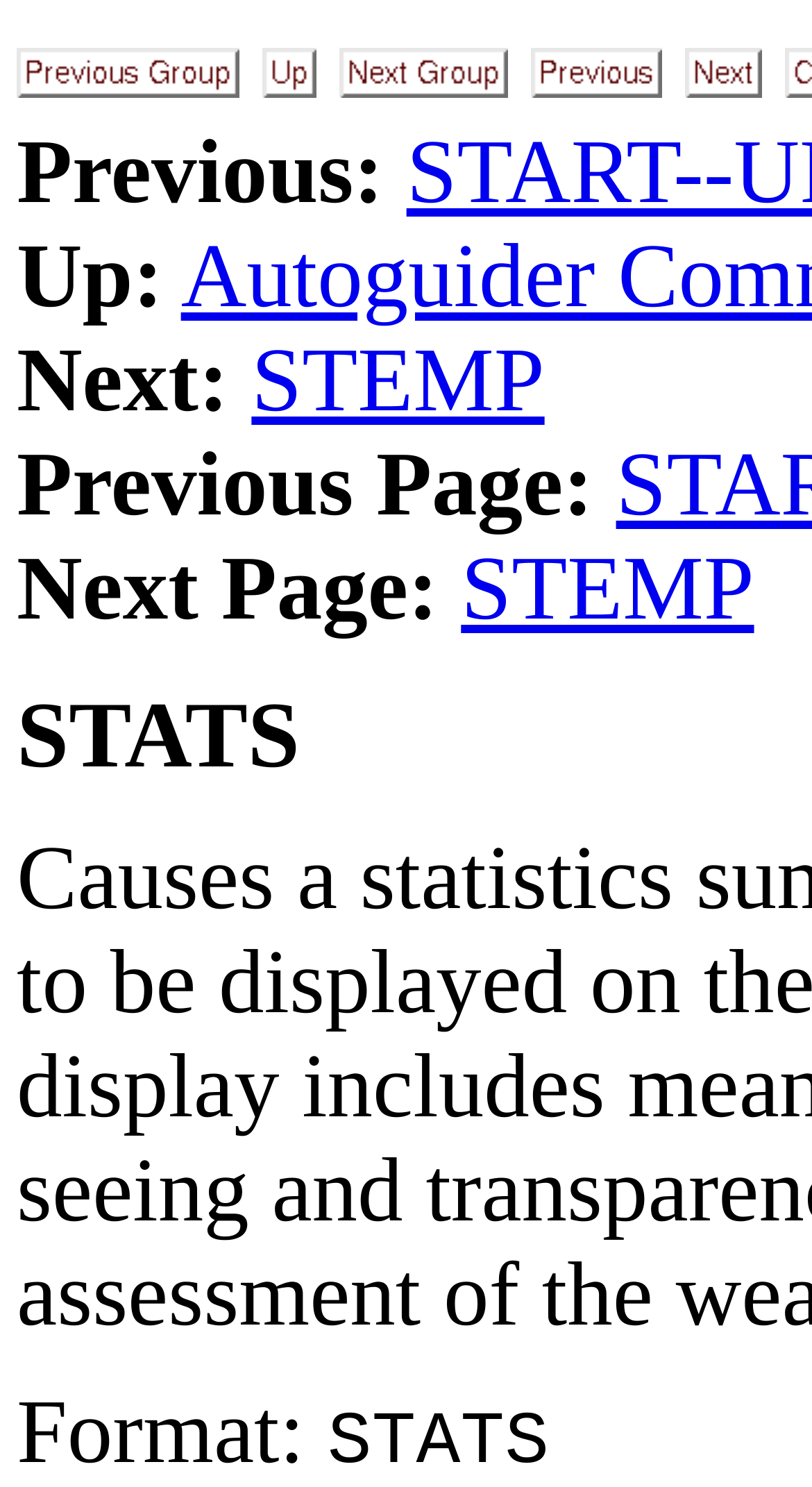Determine the bounding box coordinates of the target area to click to execute the following instruction: "click the STEMP link."

[0.31, 0.223, 0.671, 0.29]